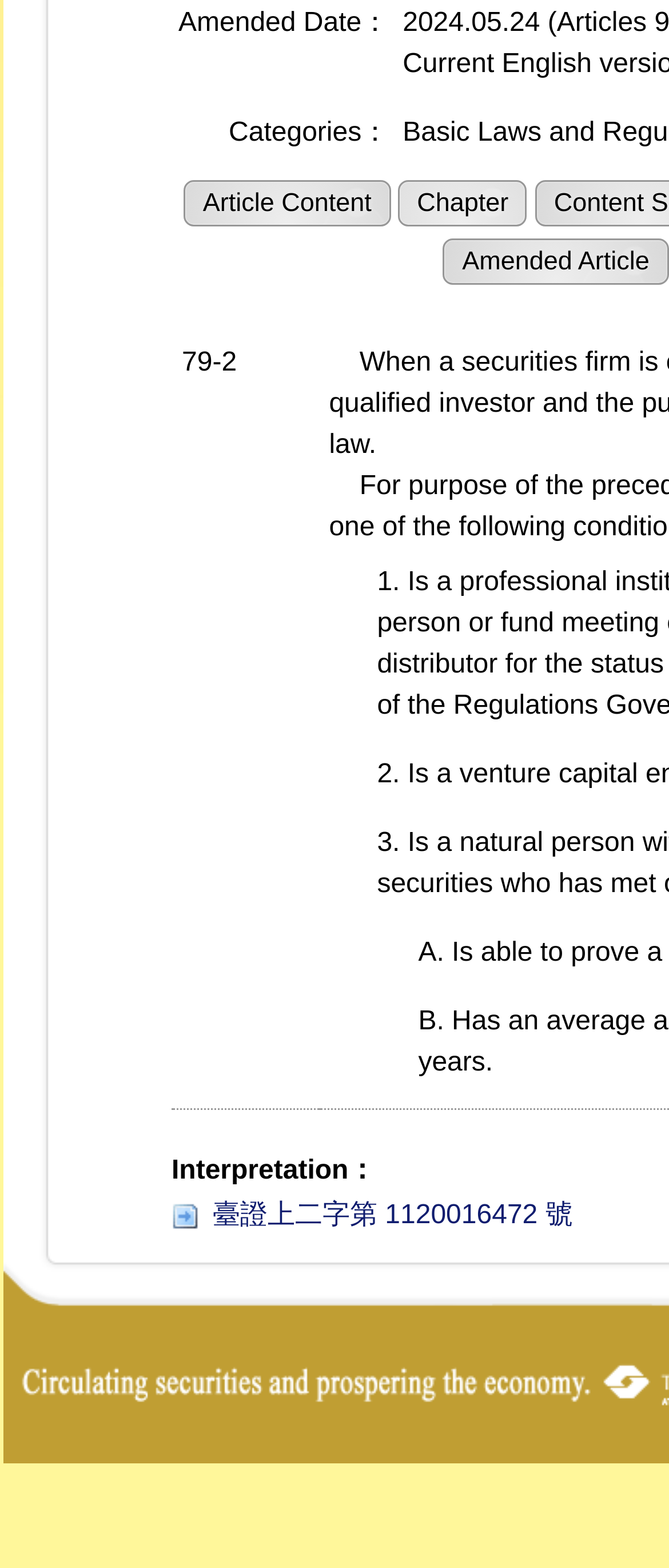Extract the bounding box coordinates for the HTML element that matches this description: "Chapter". The coordinates should be four float numbers between 0 and 1, i.e., [left, top, right, bottom].

[0.595, 0.115, 0.788, 0.144]